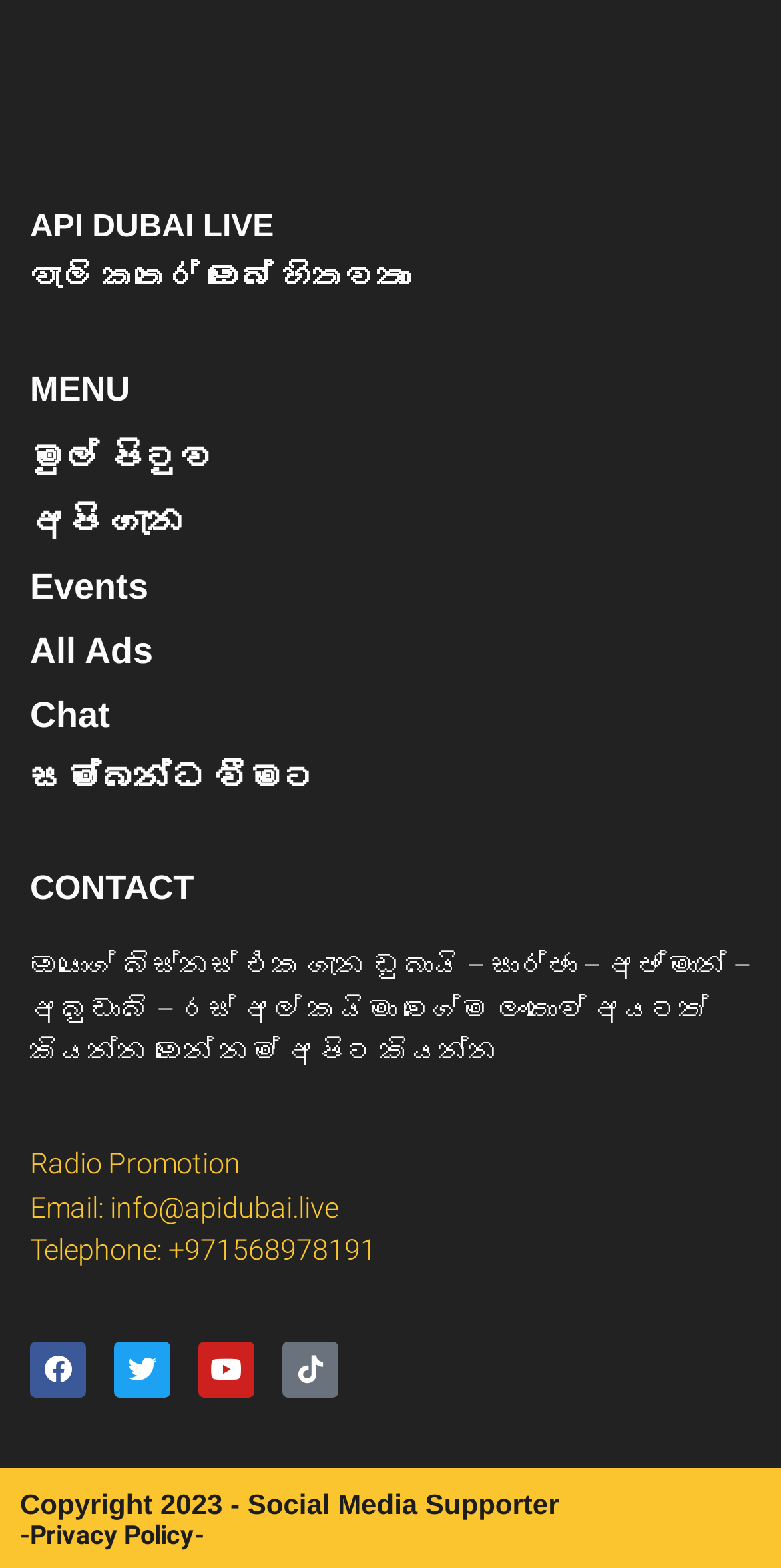Find the bounding box coordinates of the clickable element required to execute the following instruction: "View Report". Provide the coordinates as four float numbers between 0 and 1, i.e., [left, top, right, bottom].

None